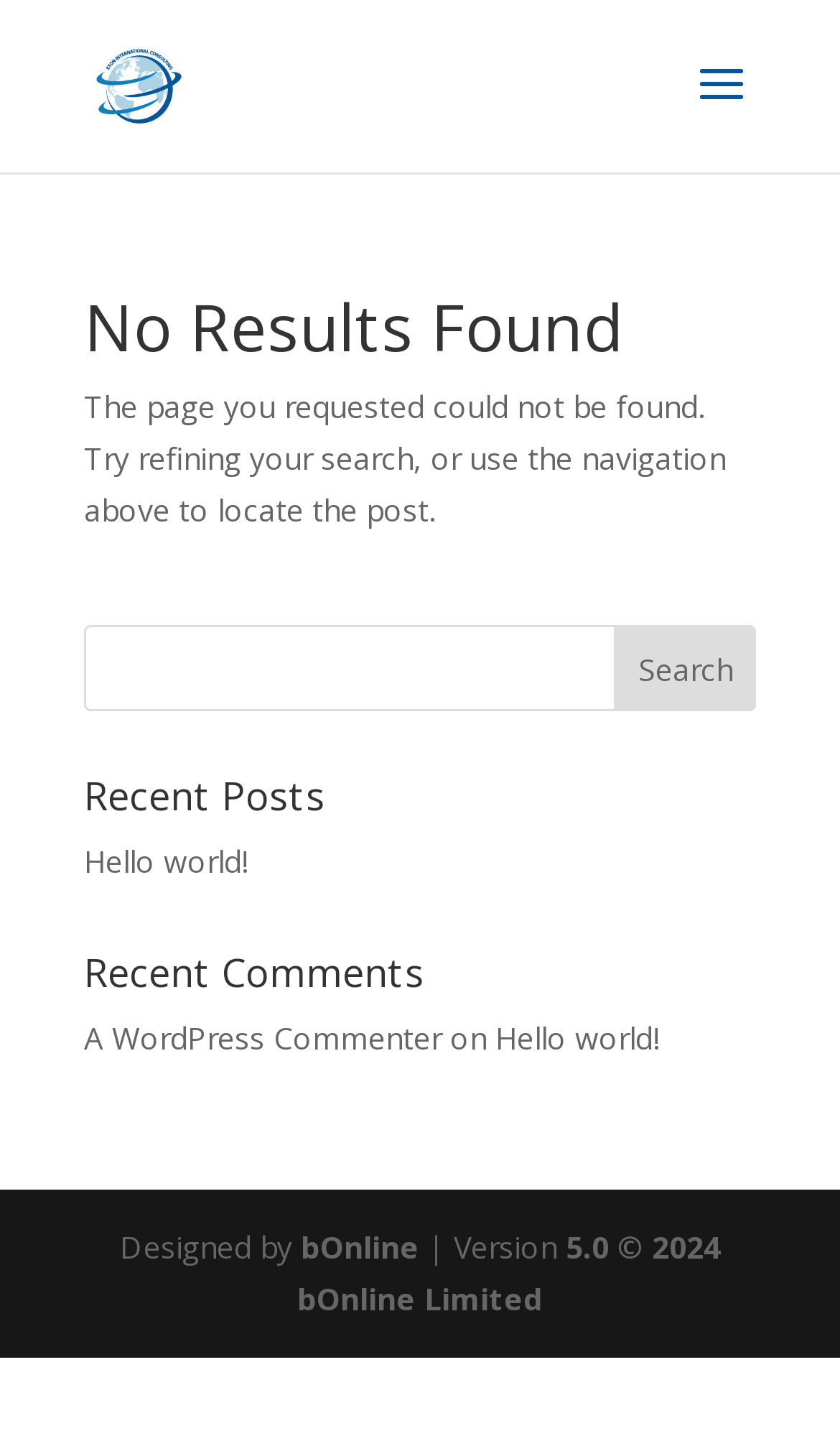What is the name of the company that designed this website?
Using the visual information, answer the question in a single word or phrase.

bOnline